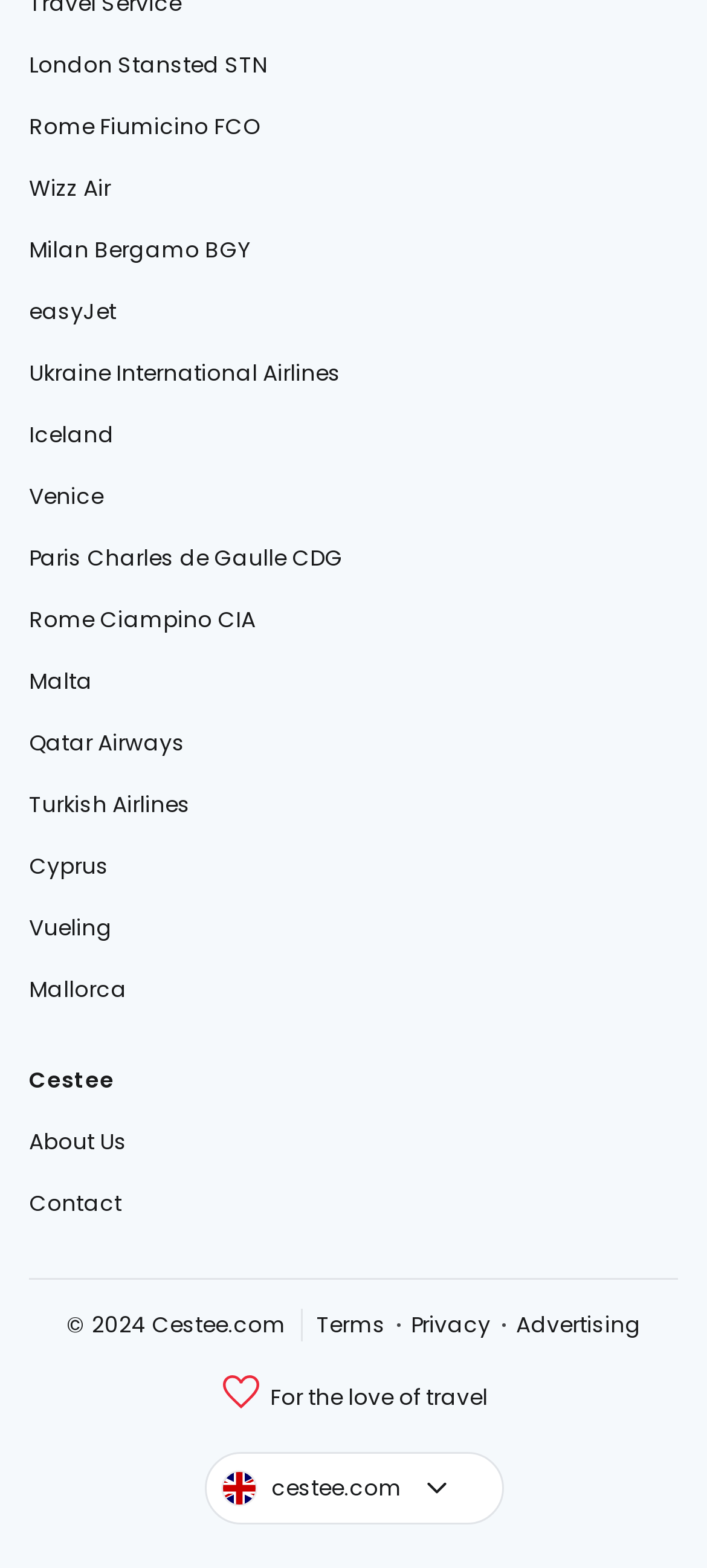Identify the bounding box coordinates of the region I need to click to complete this instruction: "Go to Flag SK cestee.sk".

[0.291, 0.908, 0.709, 0.95]